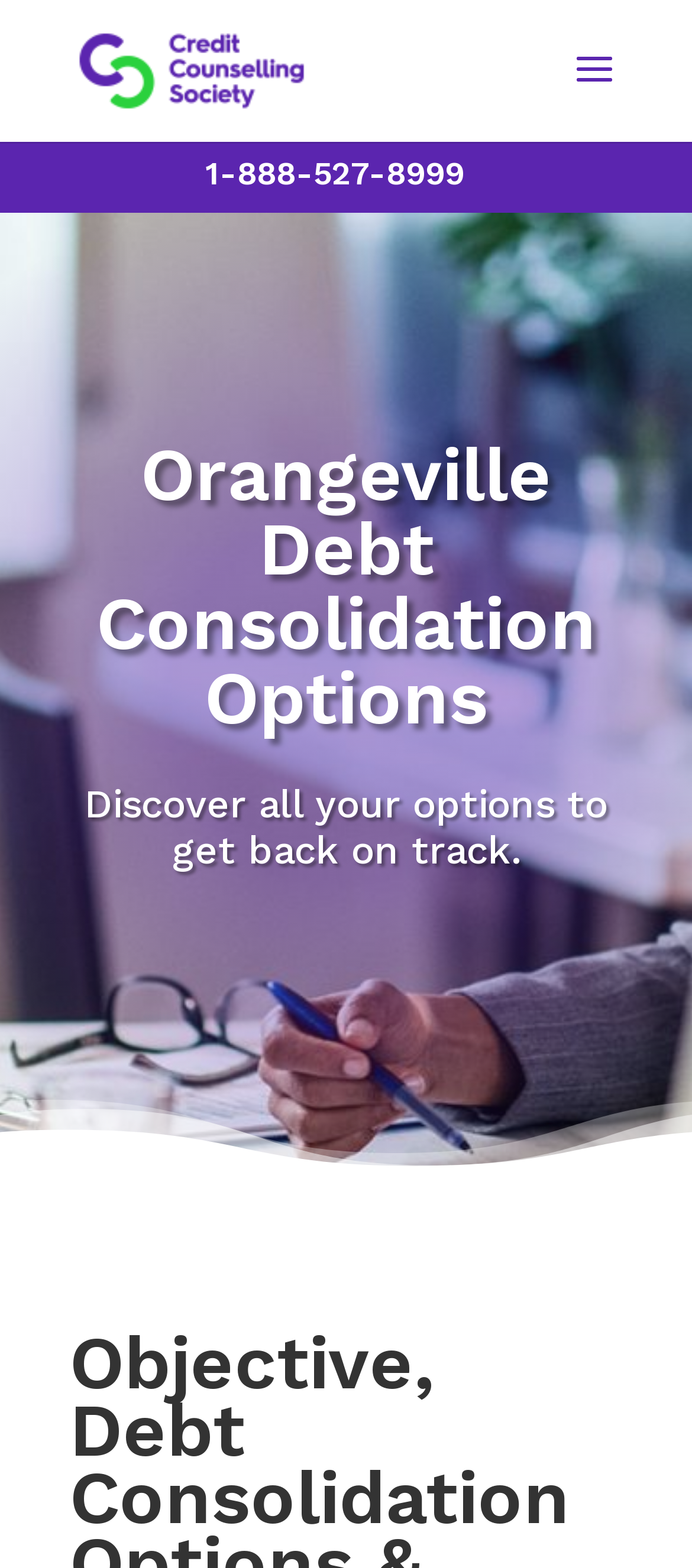Respond with a single word or phrase:
What location is the debt consolidation service for?

Orangeville, Ontario